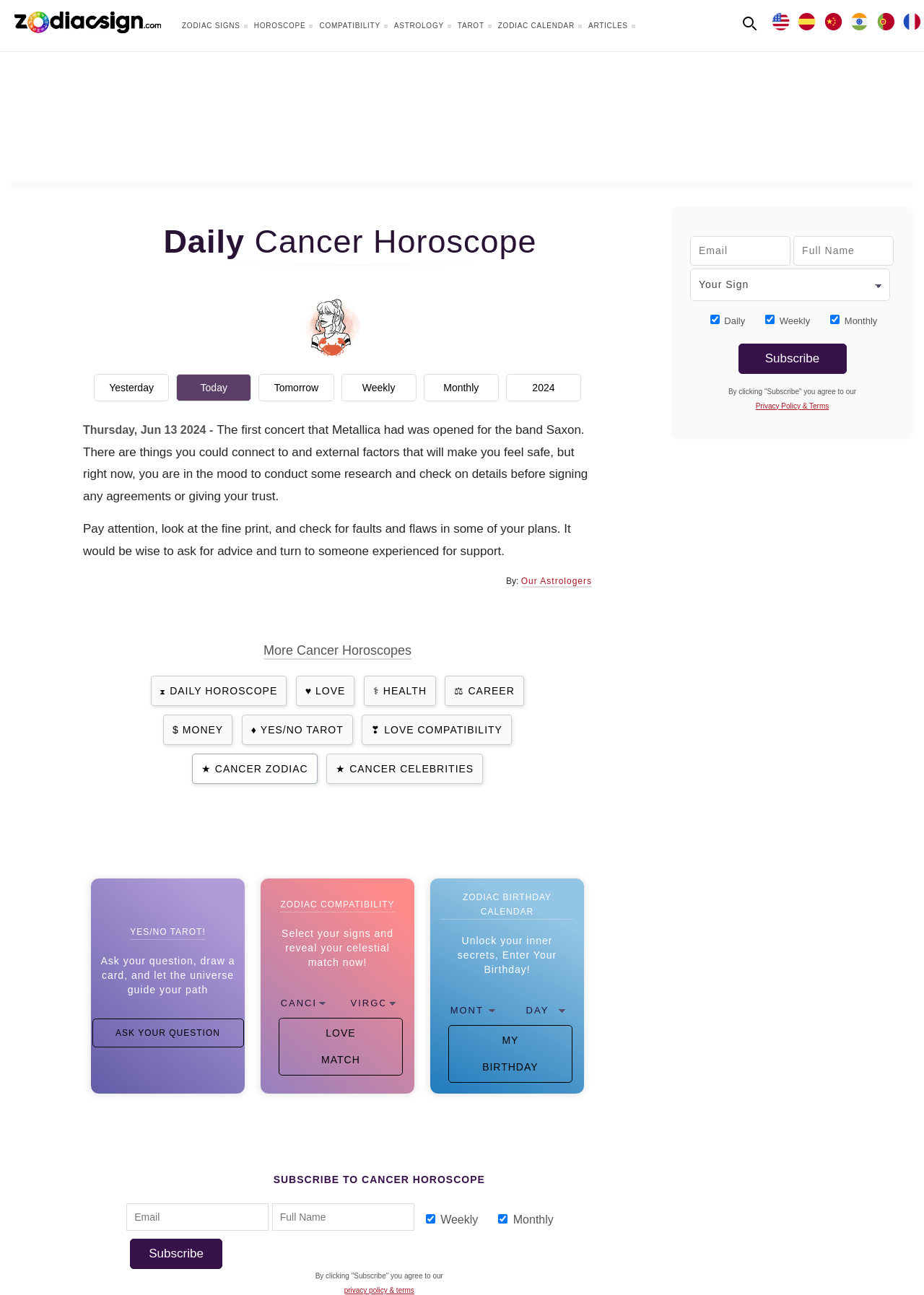What is the current horoscope for?
Based on the image, give a one-word or short phrase answer.

Cancer